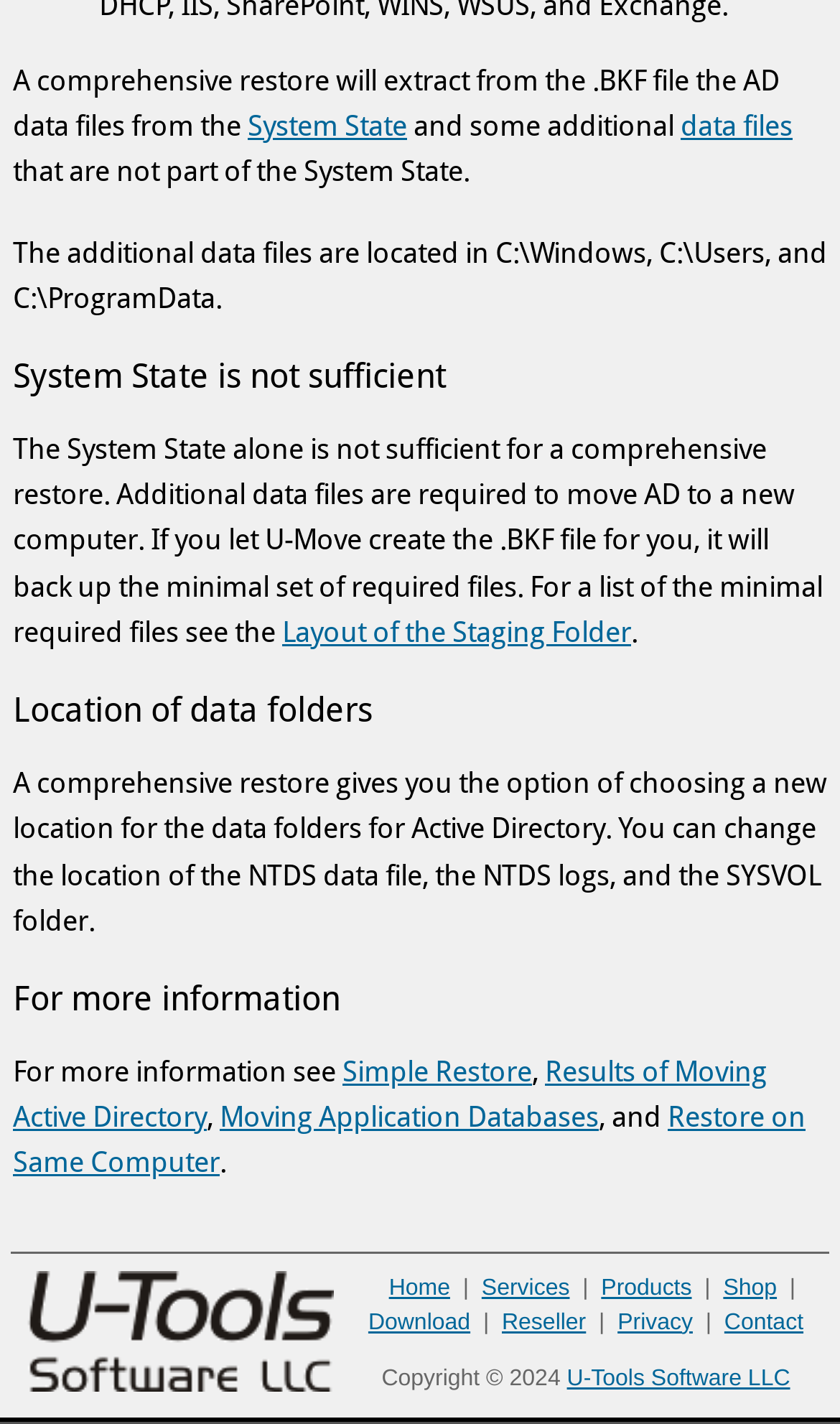Identify the bounding box coordinates of the area you need to click to perform the following instruction: "Click on the 'System State' link".

[0.295, 0.077, 0.485, 0.1]